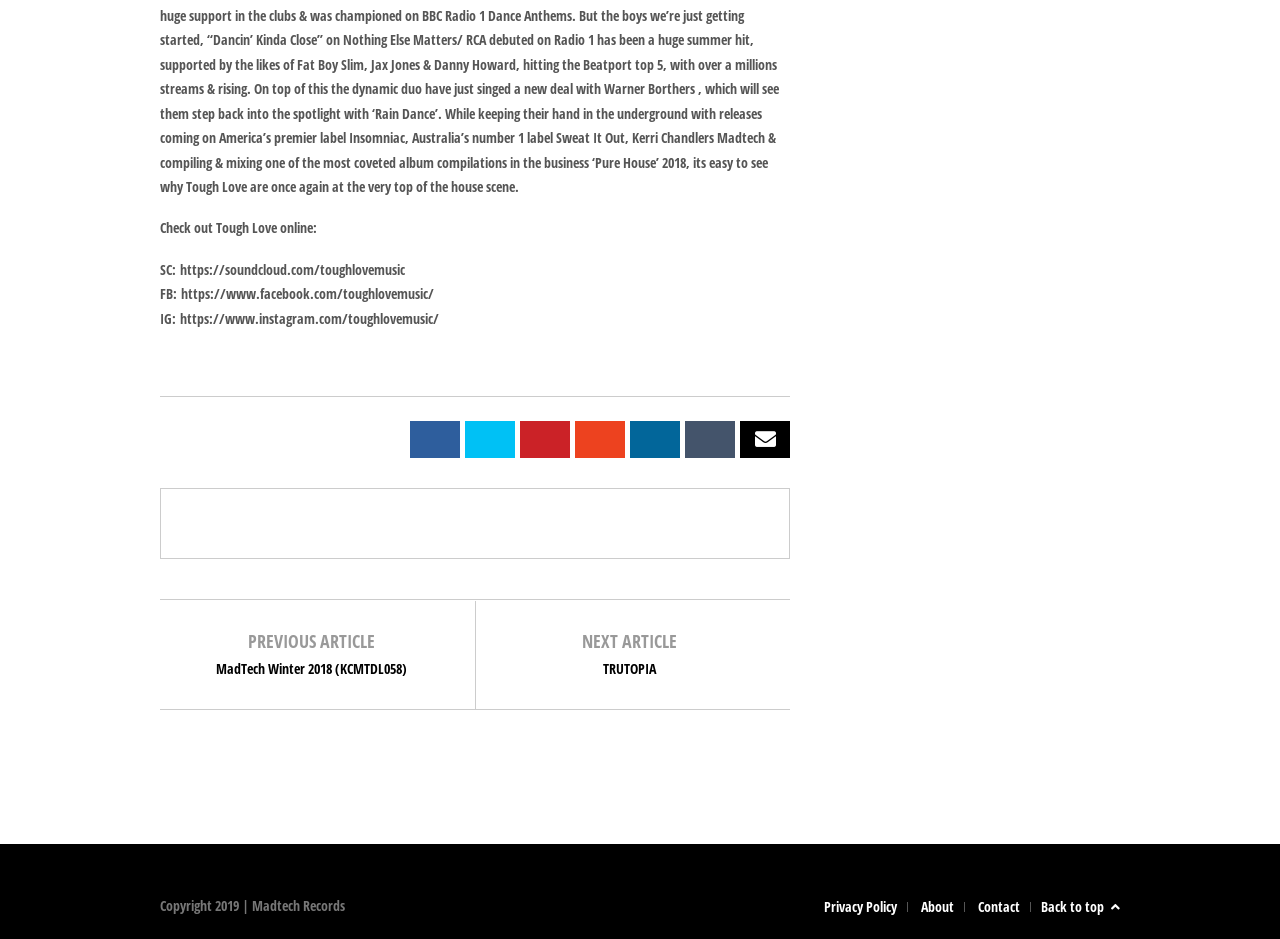From the webpage screenshot, identify the region described by Back to top. Provide the bounding box coordinates as (top-left x, top-left y, bottom-right x, bottom-right y), with each value being a floating point number between 0 and 1.

[0.813, 0.953, 0.875, 0.979]